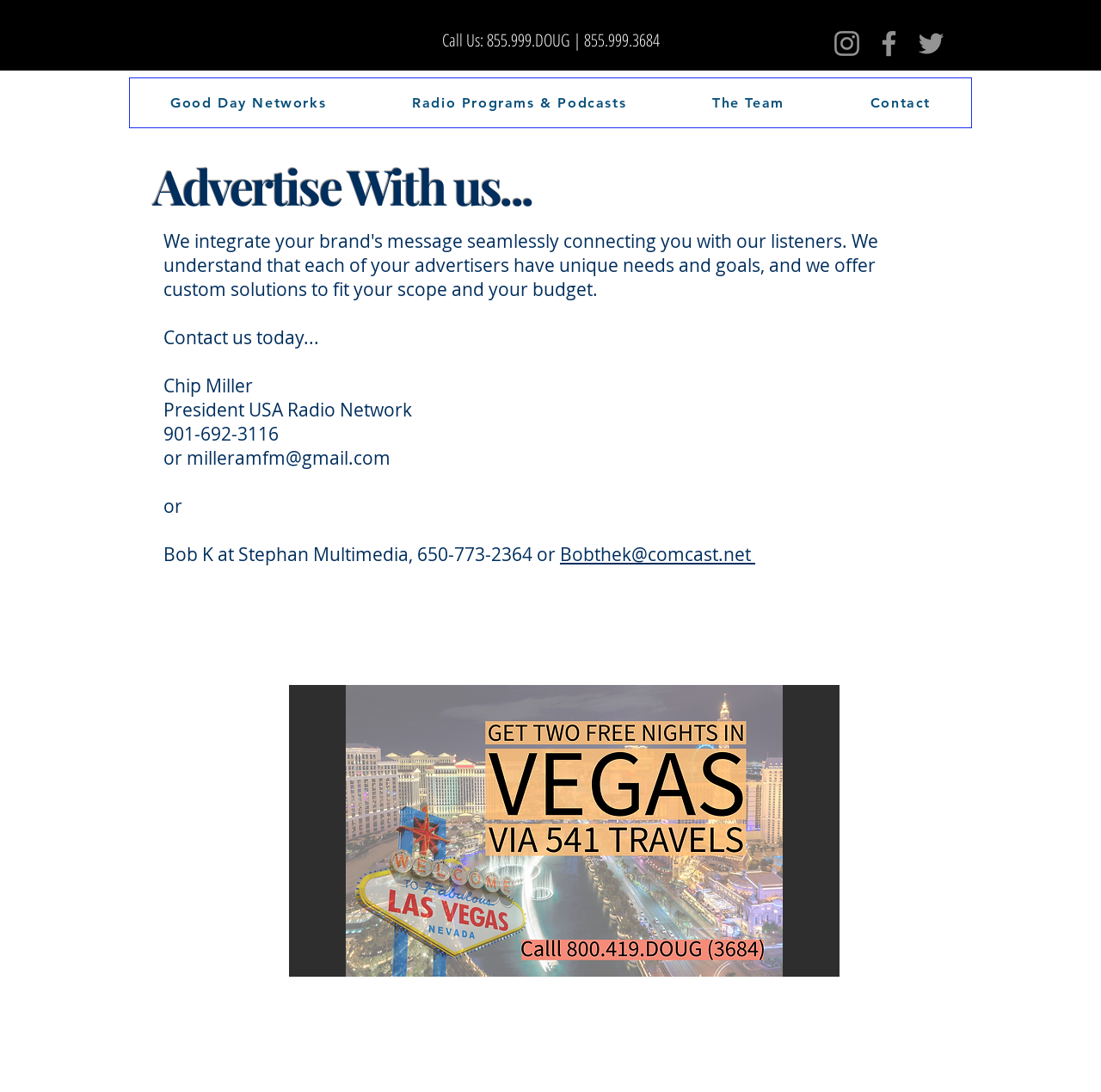Give the bounding box coordinates for this UI element: "Untitled". The coordinates should be four float numbers between 0 and 1, arranged as [left, top, right, bottom].

[0.262, 0.627, 0.762, 0.894]